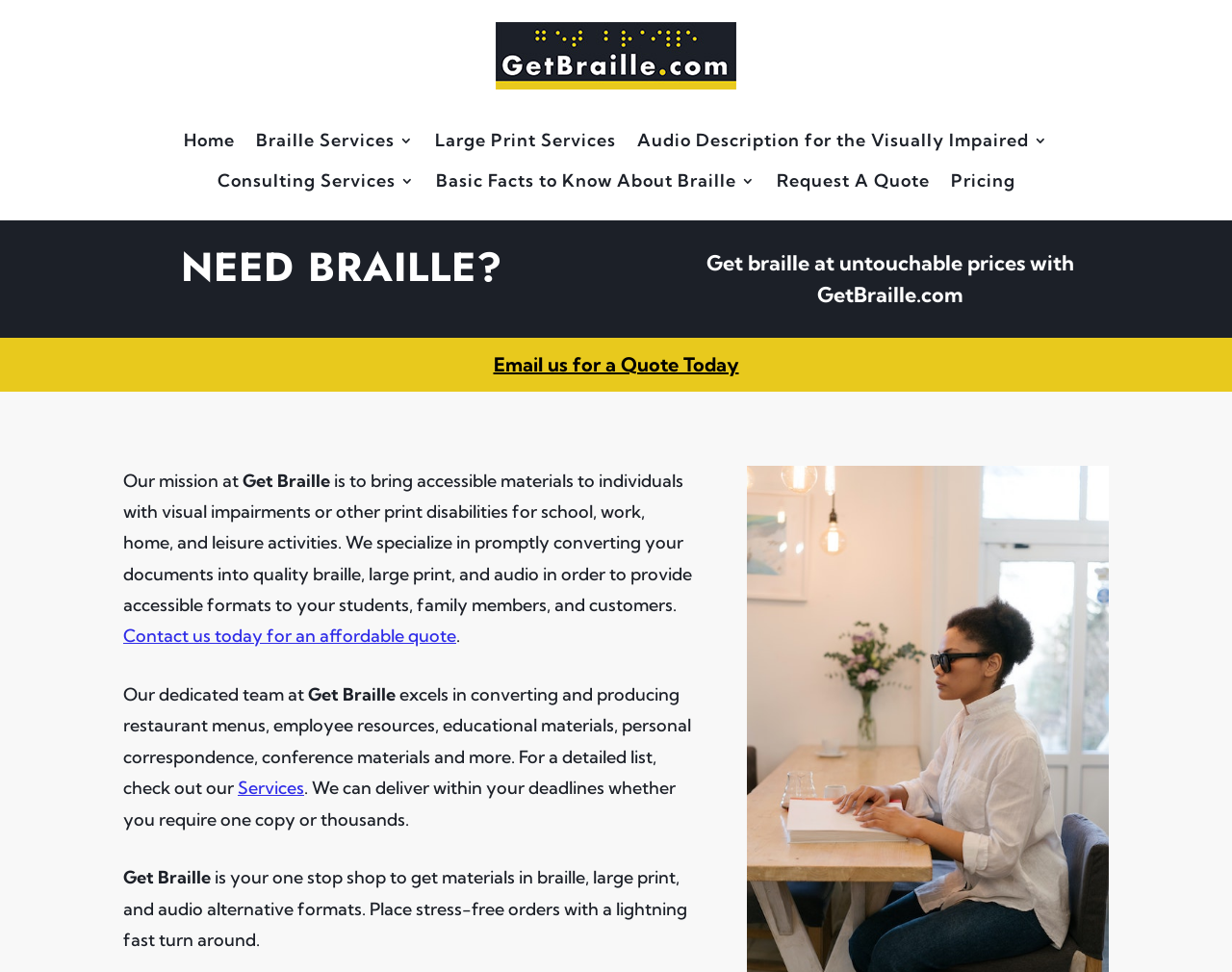Carefully observe the image and respond to the question with a detailed answer:
What types of services does GetBraille offer?

From the webpage content, it is clear that GetBraille offers three types of services: braille, large print, and audio. This is evident from the links 'Braille Services', 'Large Print Services', and 'Audio Description for the Visually Impaired'.